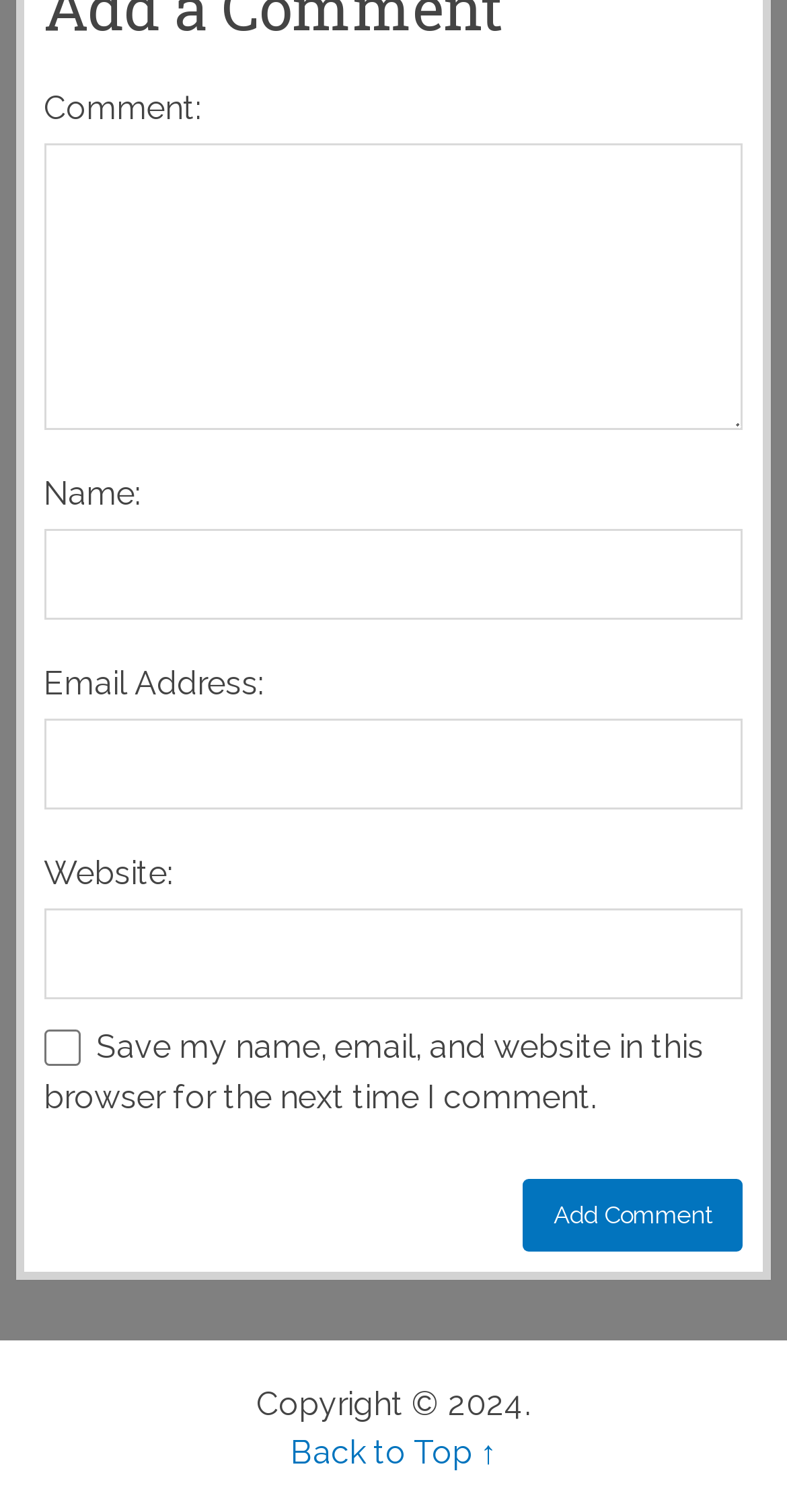Given the description of a UI element: "parent_node: Name: name="author"", identify the bounding box coordinates of the matching element in the webpage screenshot.

[0.055, 0.35, 0.945, 0.41]